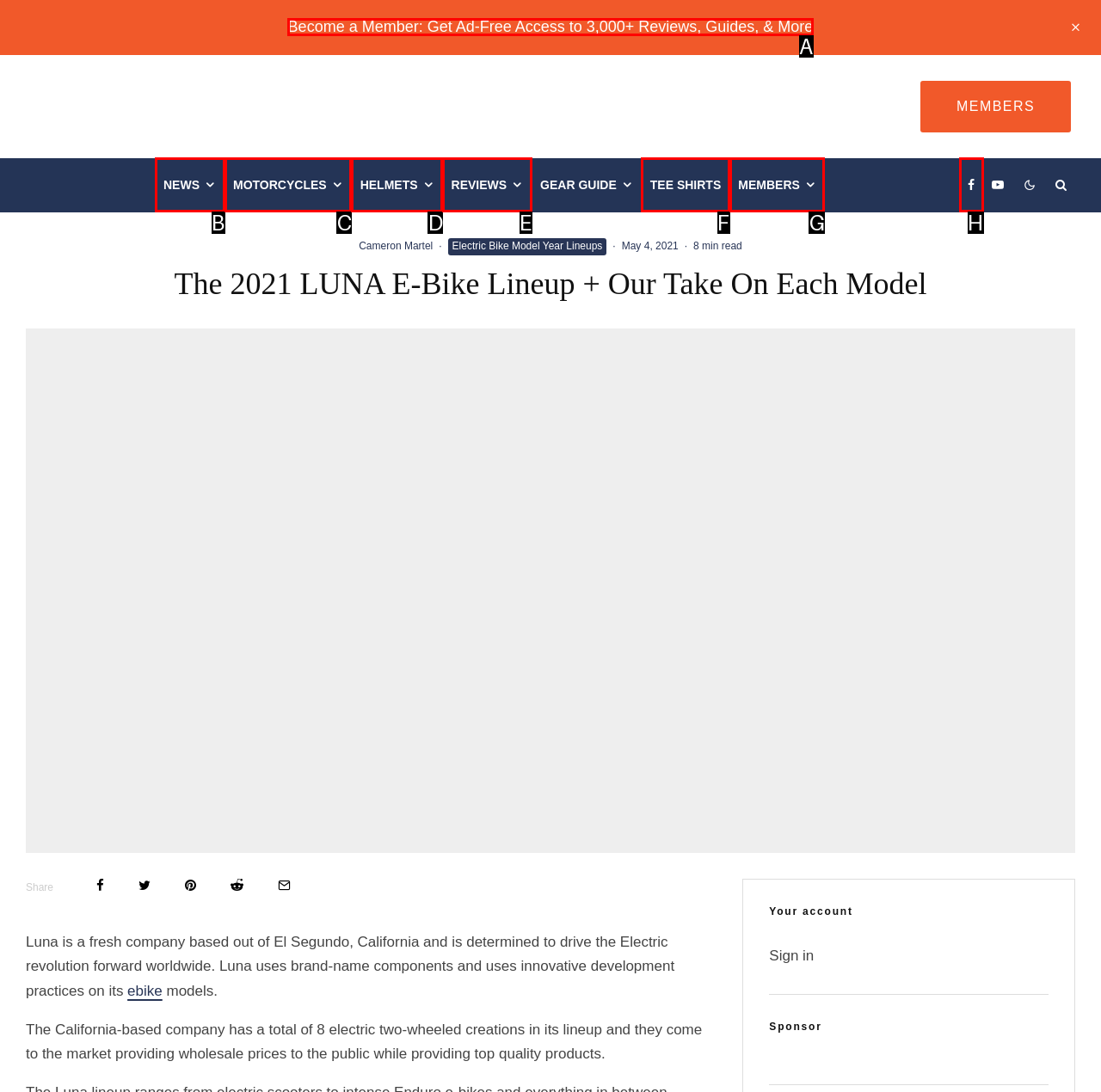From the given choices, determine which HTML element aligns with the description: Members Respond with the letter of the appropriate option.

G